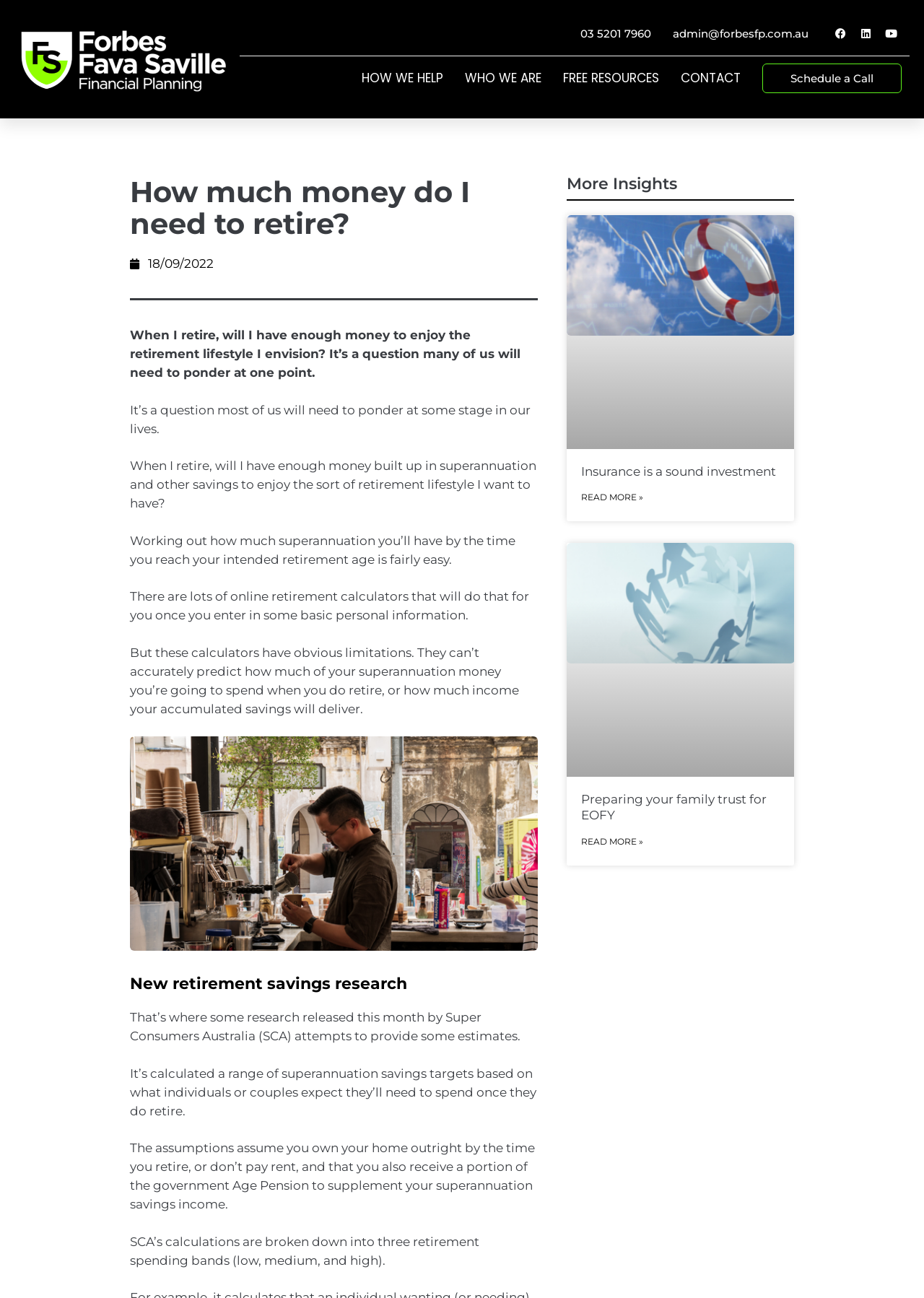Identify the bounding box coordinates of the clickable region necessary to fulfill the following instruction: "Visit the 'Facebook' page". The bounding box coordinates should be four float numbers between 0 and 1, i.e., [left, top, right, bottom].

[0.898, 0.017, 0.922, 0.034]